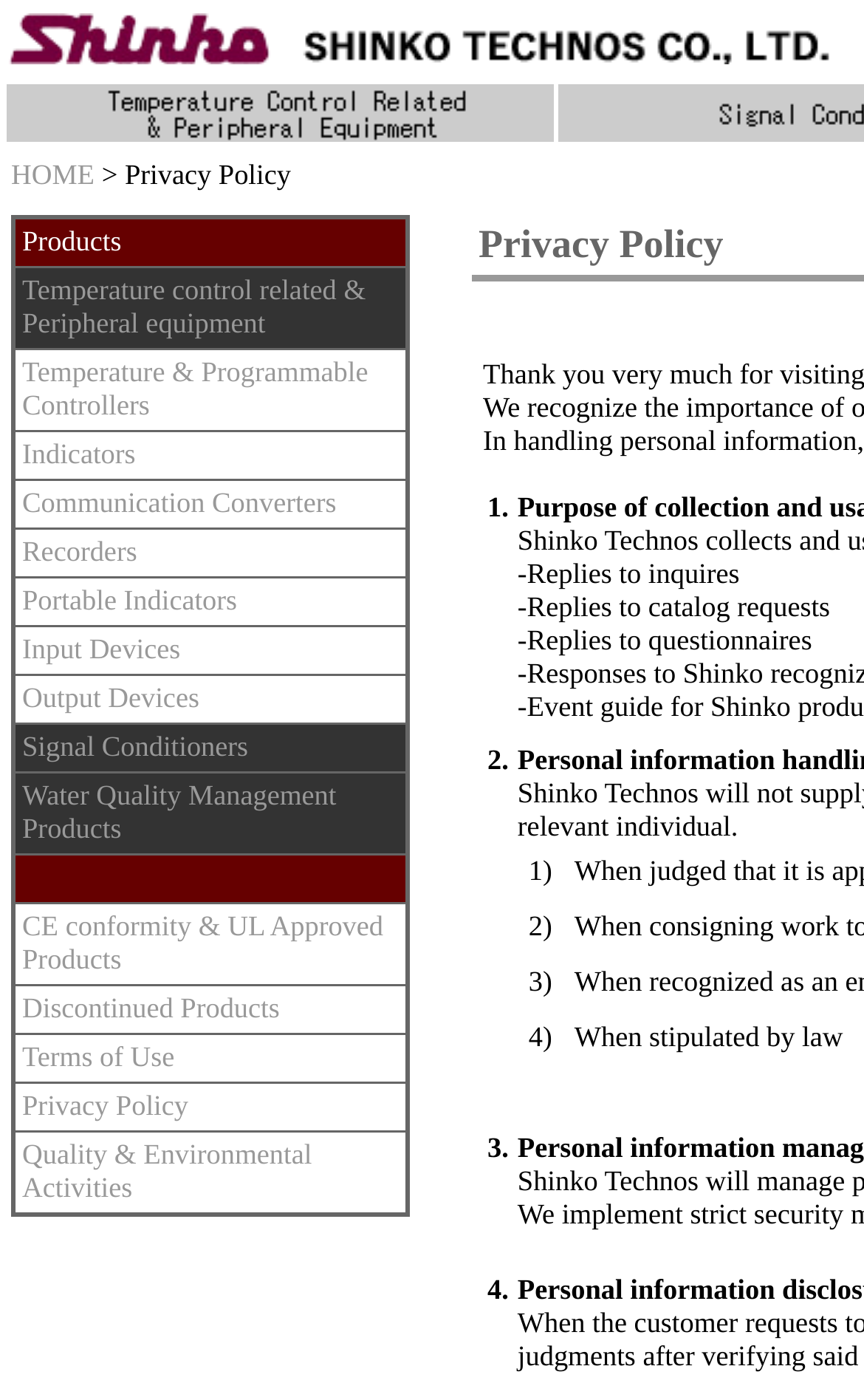Please locate the bounding box coordinates of the element that should be clicked to complete the given instruction: "Click on Shinko".

[0.01, 0.028, 0.313, 0.051]